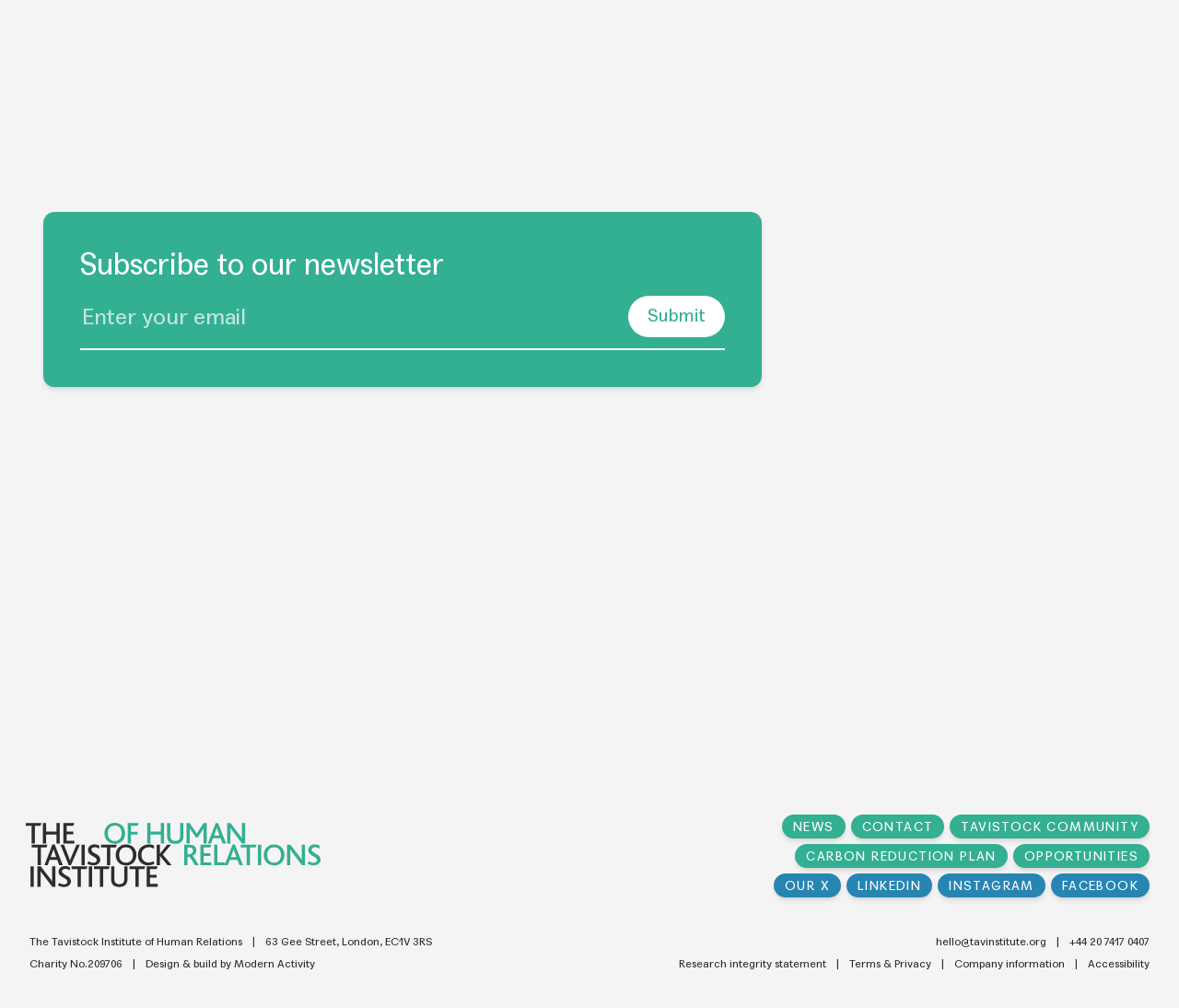Bounding box coordinates are to be given in the format (top-left x, top-left y, bottom-right x, bottom-right y). All values must be floating point numbers between 0 and 1. Provide the bounding box coordinate for the UI element described as: name="fields[emailAddress]" placeholder="Enter your email"

[0.068, 0.296, 0.533, 0.328]